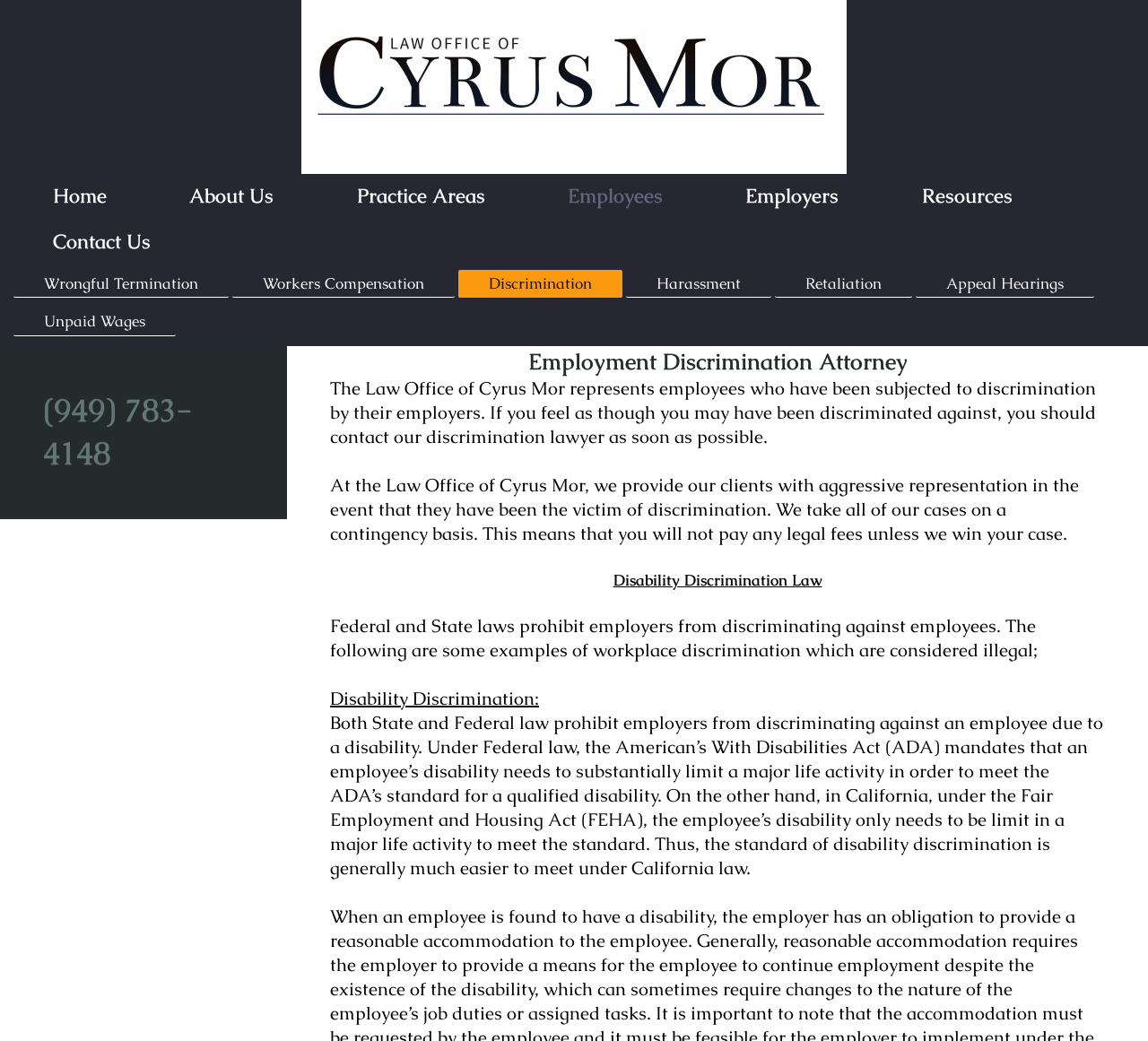Using the element description: "Employees", determine the bounding box coordinates for the specified UI element. The coordinates should be four float numbers between 0 and 1, [left, top, right, bottom].

[0.46, 0.172, 0.612, 0.206]